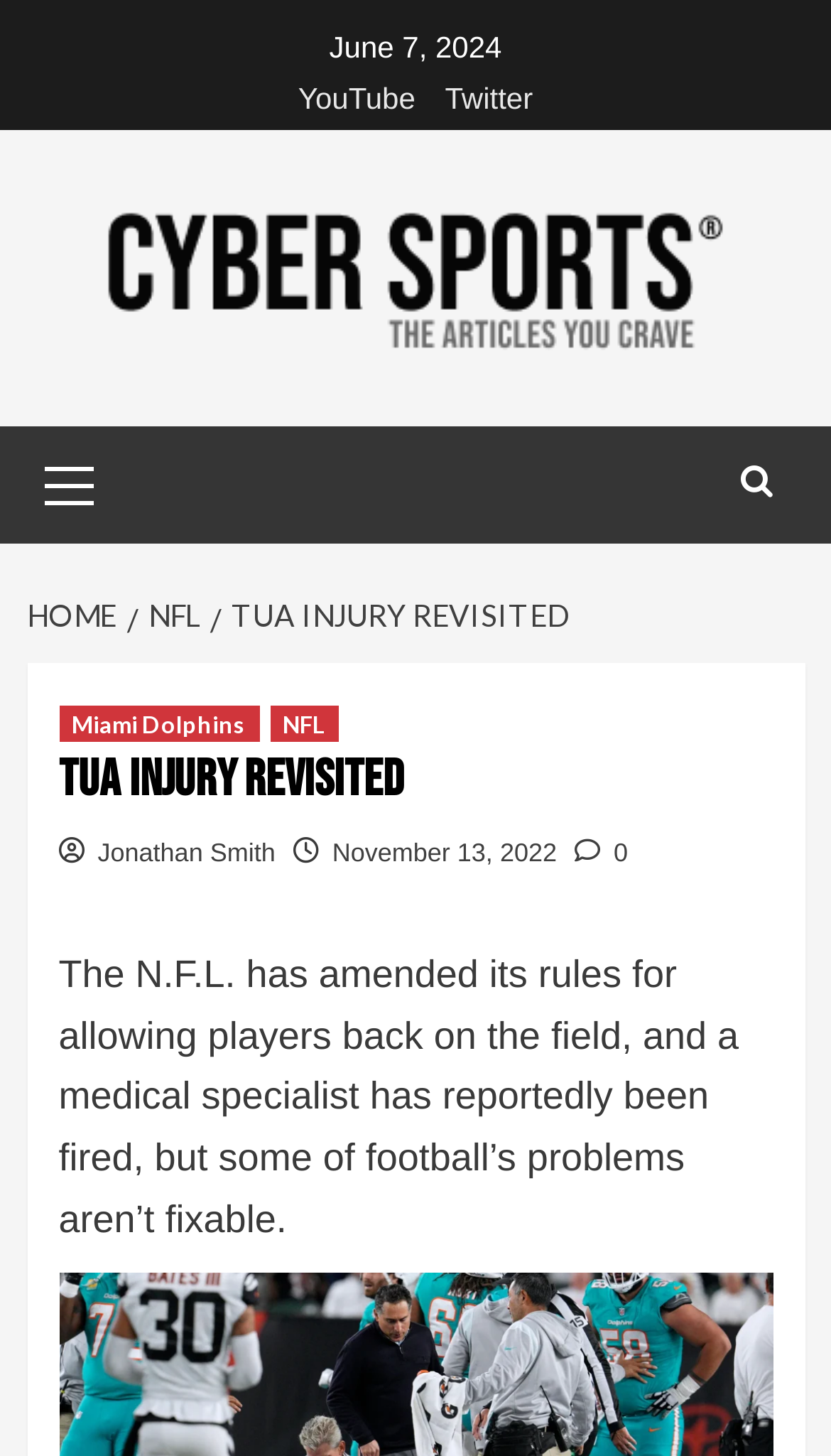Please provide a brief answer to the following inquiry using a single word or phrase:
What is the category of the article?

NFL